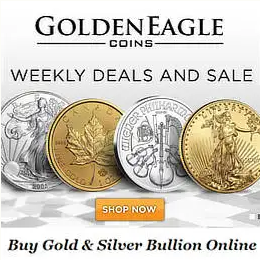What is the call-to-action in the image?
Refer to the image and provide a thorough answer to the question.

A clear call-to-action is positioned centrally with the button 'SHOP NOW', encouraging users to explore purchasing options.